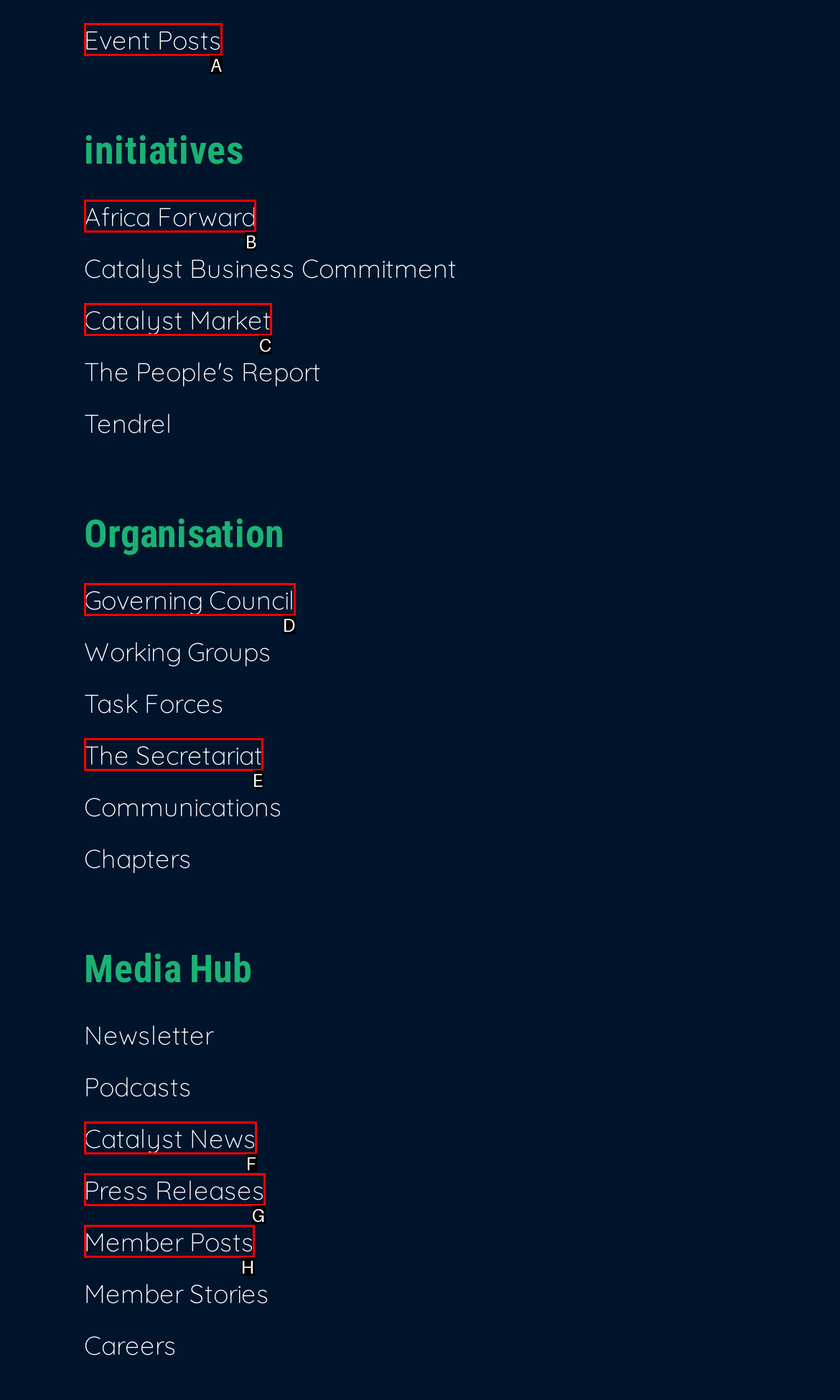For the task: Learn about Africa Forward, specify the letter of the option that should be clicked. Answer with the letter only.

B